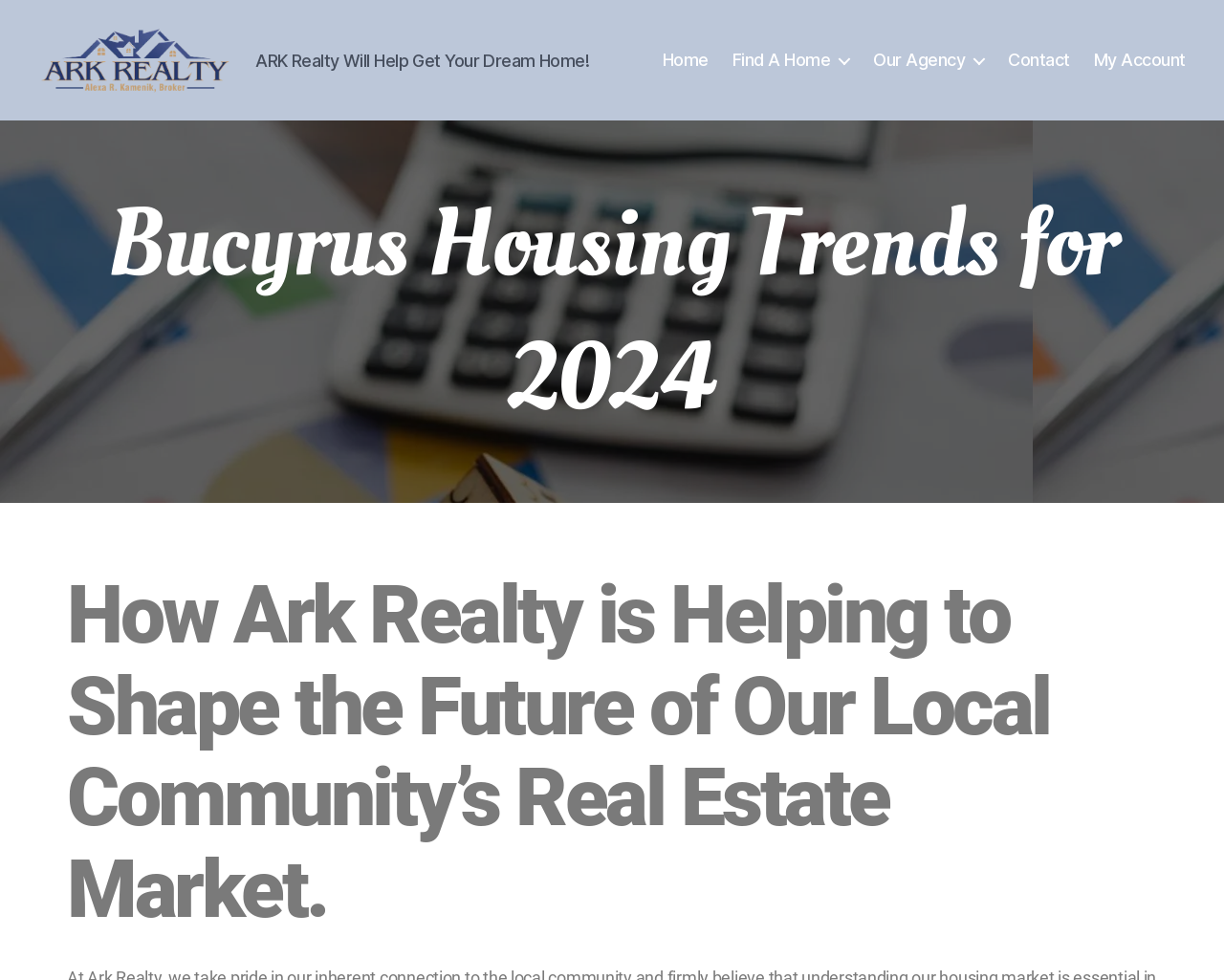What is the position of the logo on the webpage?
Respond to the question with a single word or phrase according to the image.

Top left